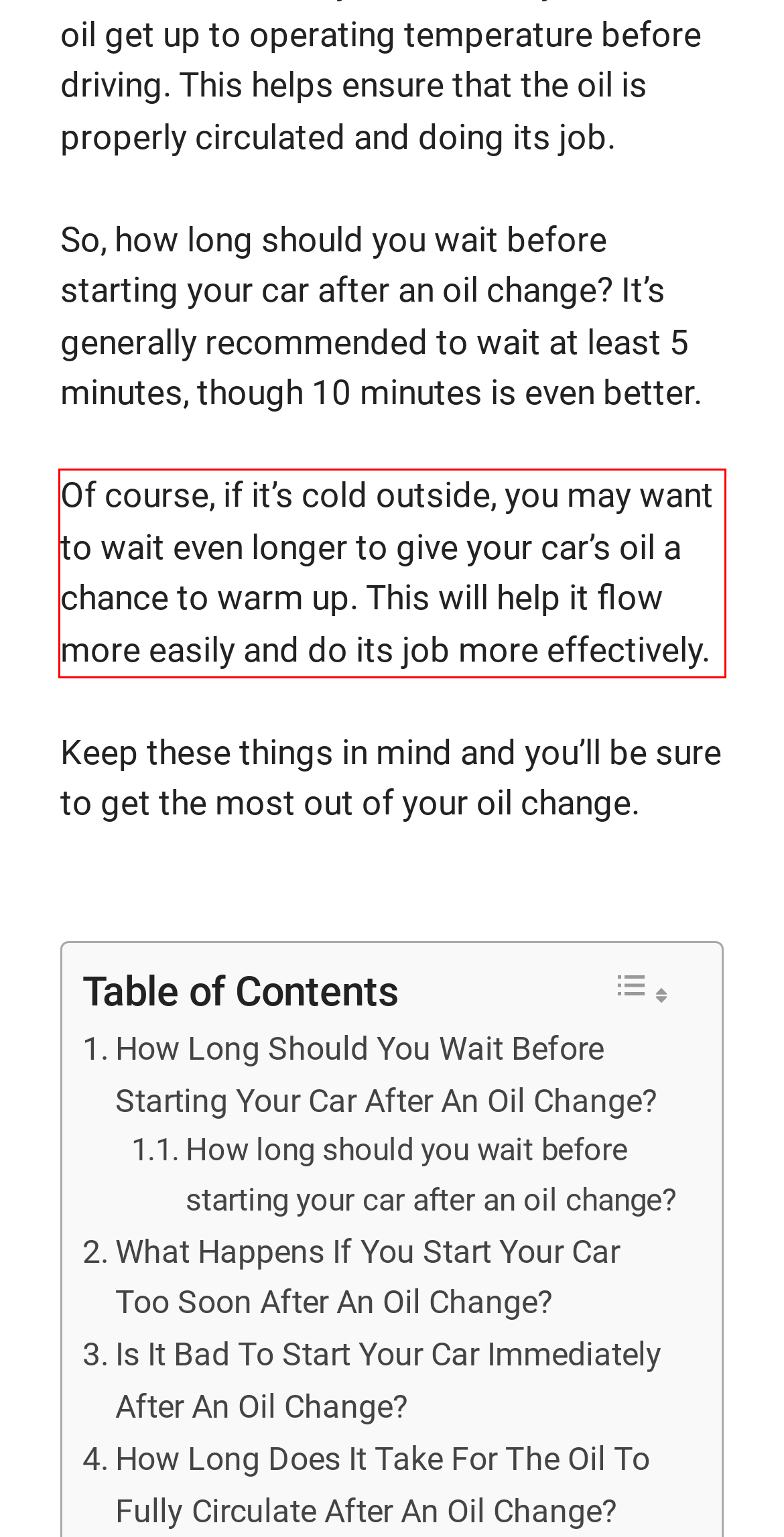There is a screenshot of a webpage with a red bounding box around a UI element. Please use OCR to extract the text within the red bounding box.

Of course, if it’s cold outside, you may want to wait even longer to give your car’s oil a chance to warm up. This will help it flow more easily and do its job more effectively.